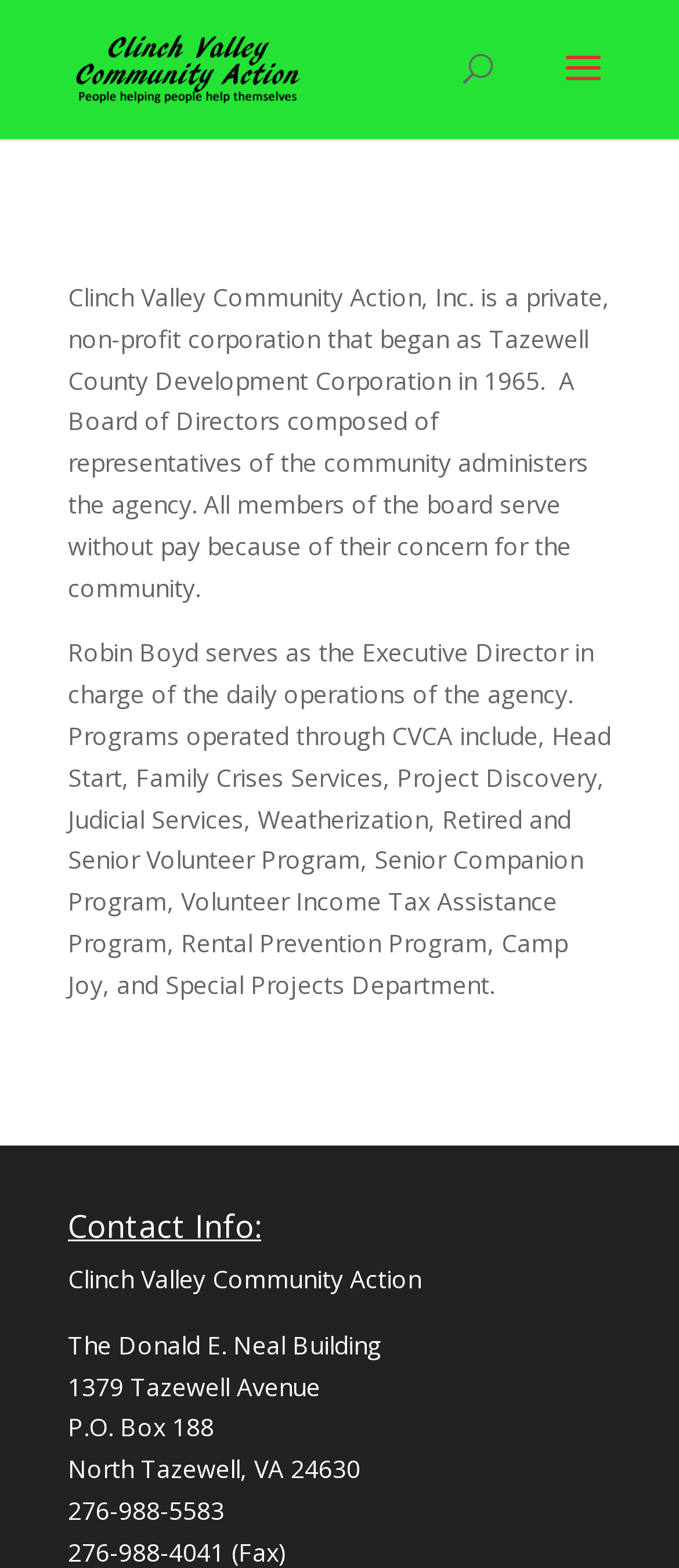Who is the Executive Director of CVCA?
Carefully examine the image and provide a detailed answer to the question.

According to the text 'Robin Boyd serves as the Executive Director in charge of the daily operations of the agency.', Robin Boyd is the Executive Director of CVCA.